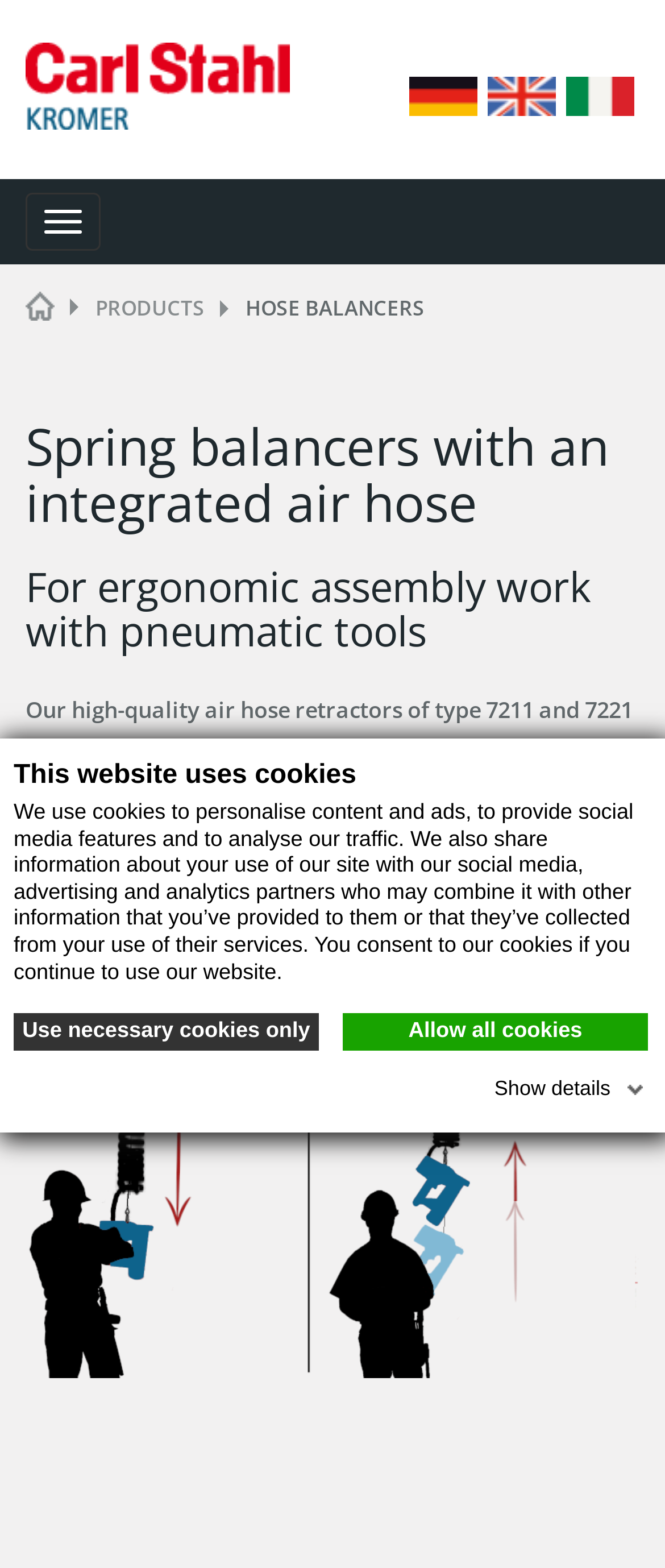Determine the bounding box coordinates of the clickable region to follow the instruction: "Select the English language".

[0.726, 0.042, 0.844, 0.083]